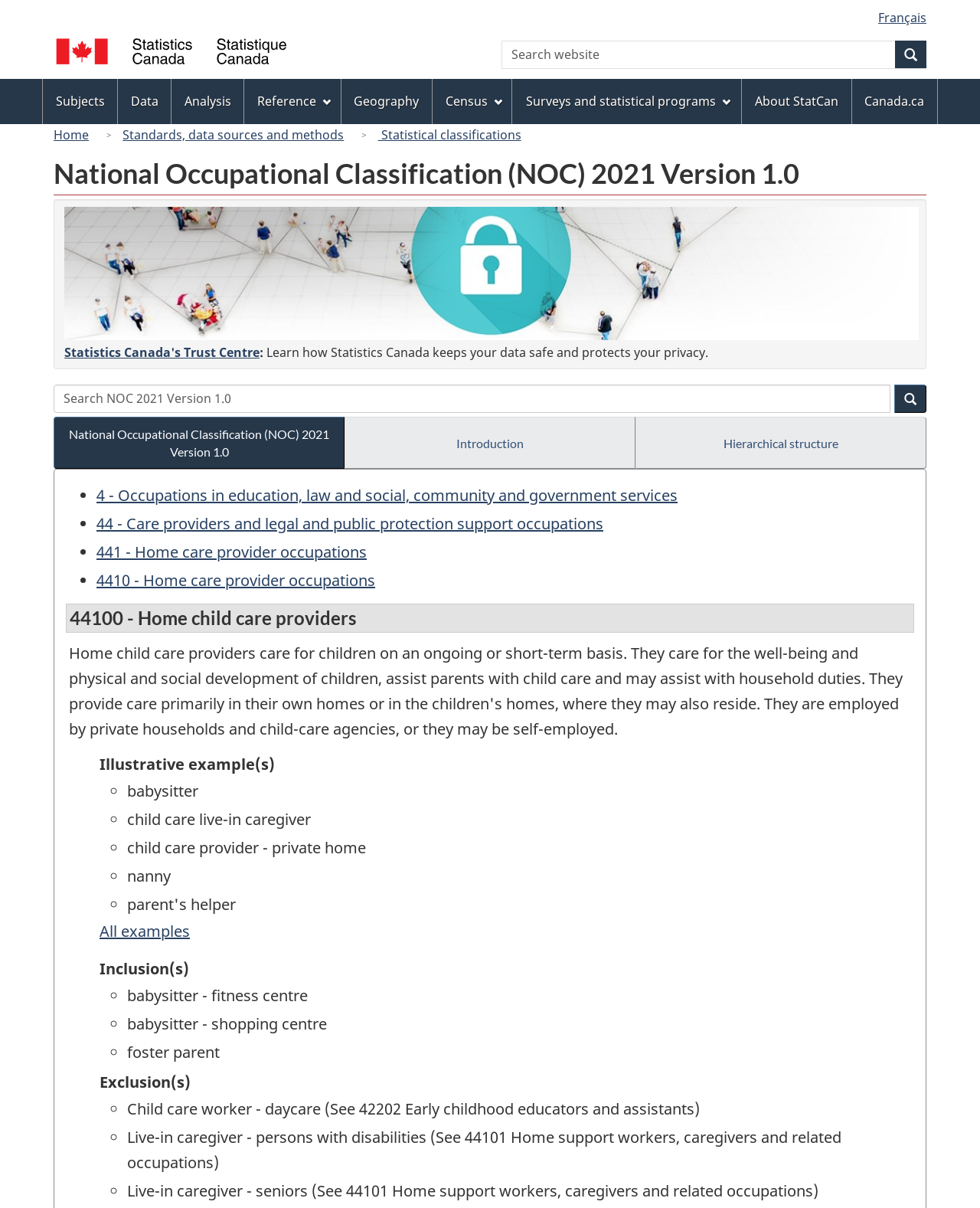What is the occupation of the person who cares for children on an ongoing or short-term basis?
Please give a detailed and elaborate answer to the question.

Based on the webpage content, specifically the heading '44100 - Home child care providers', it can be inferred that the occupation of the person who cares for children on an ongoing or short-term basis is a Home child care provider.